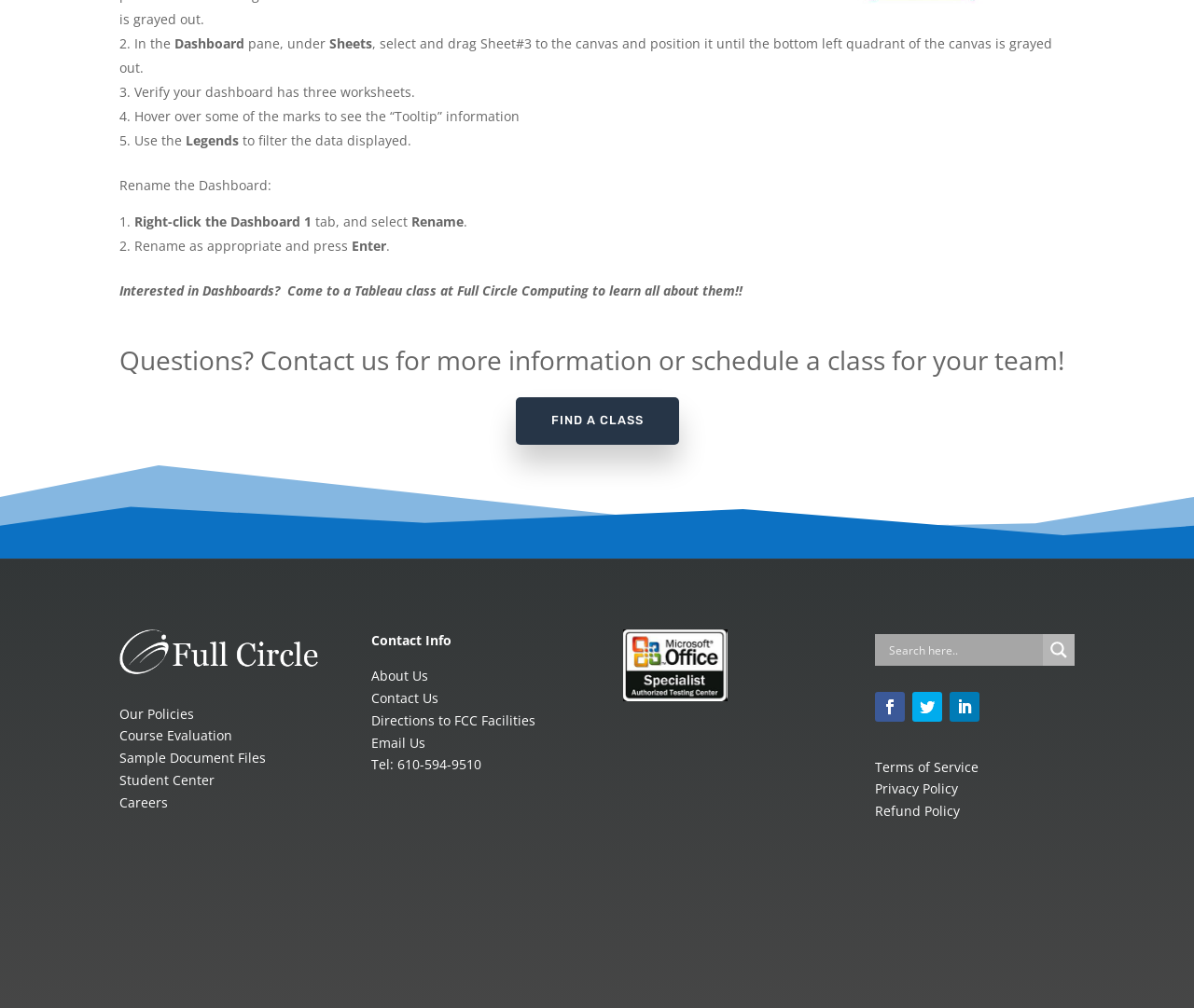Provide a brief response to the question below using one word or phrase:
What is the name of the class mentioned in the webpage?

Tableau class